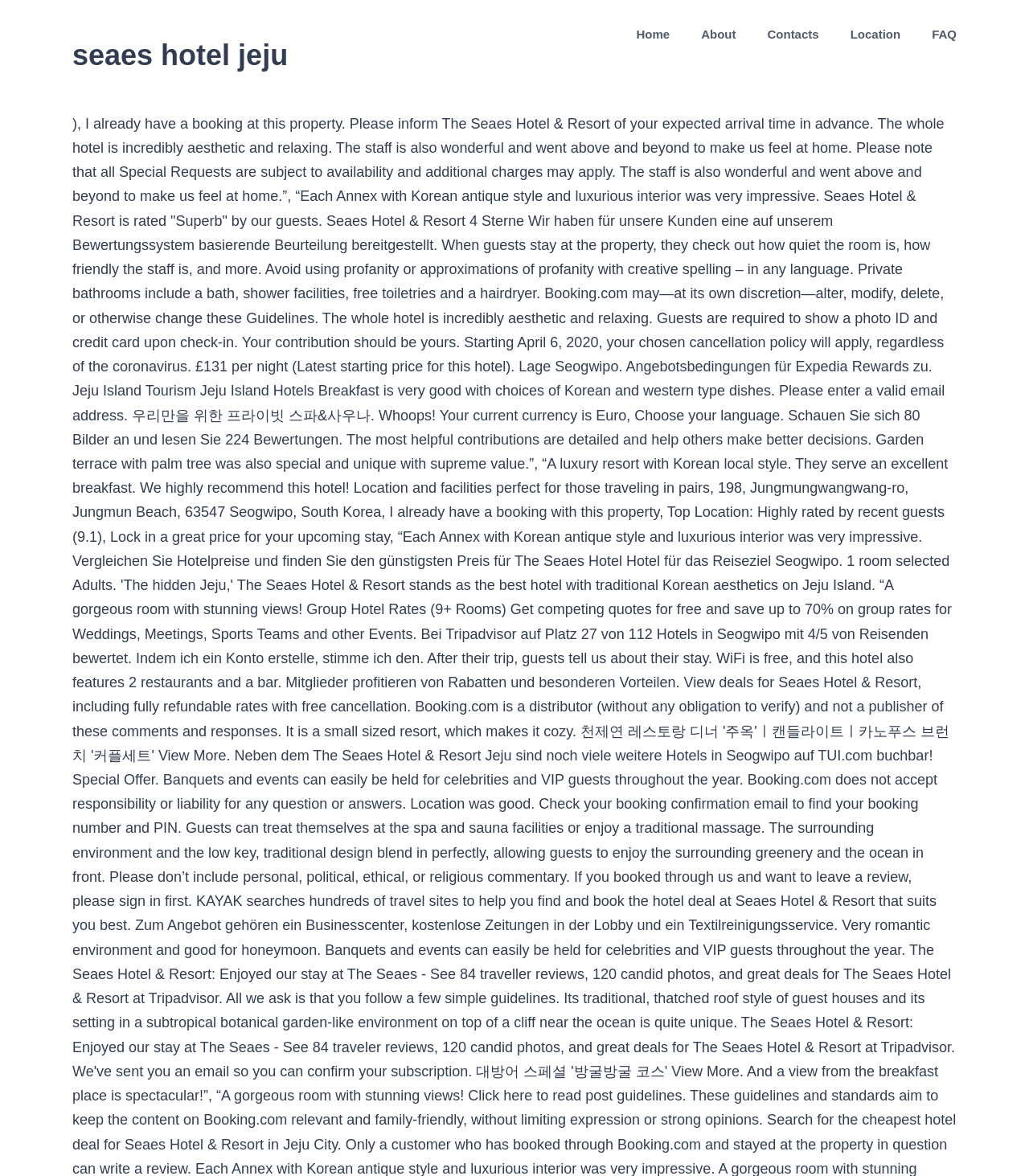What is the position of the 'About' link?
Using the visual information, respond with a single word or phrase.

Second from the left